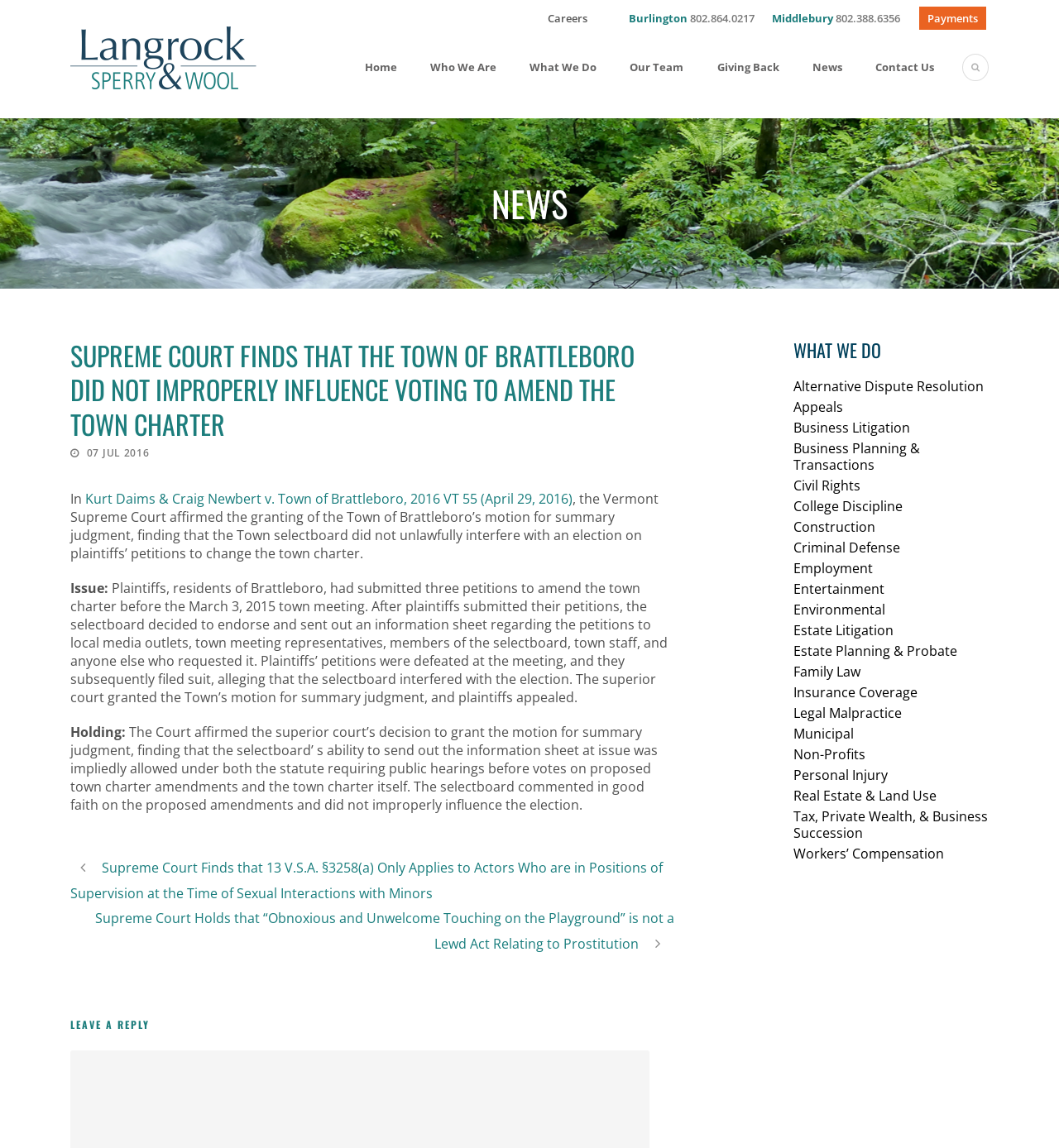Locate the UI element described by Real Estate & Land Use and provide its bounding box coordinates. Use the format (top-left x, top-left y, bottom-right x, bottom-right y) with all values as floating point numbers between 0 and 1.

[0.749, 0.686, 0.884, 0.701]